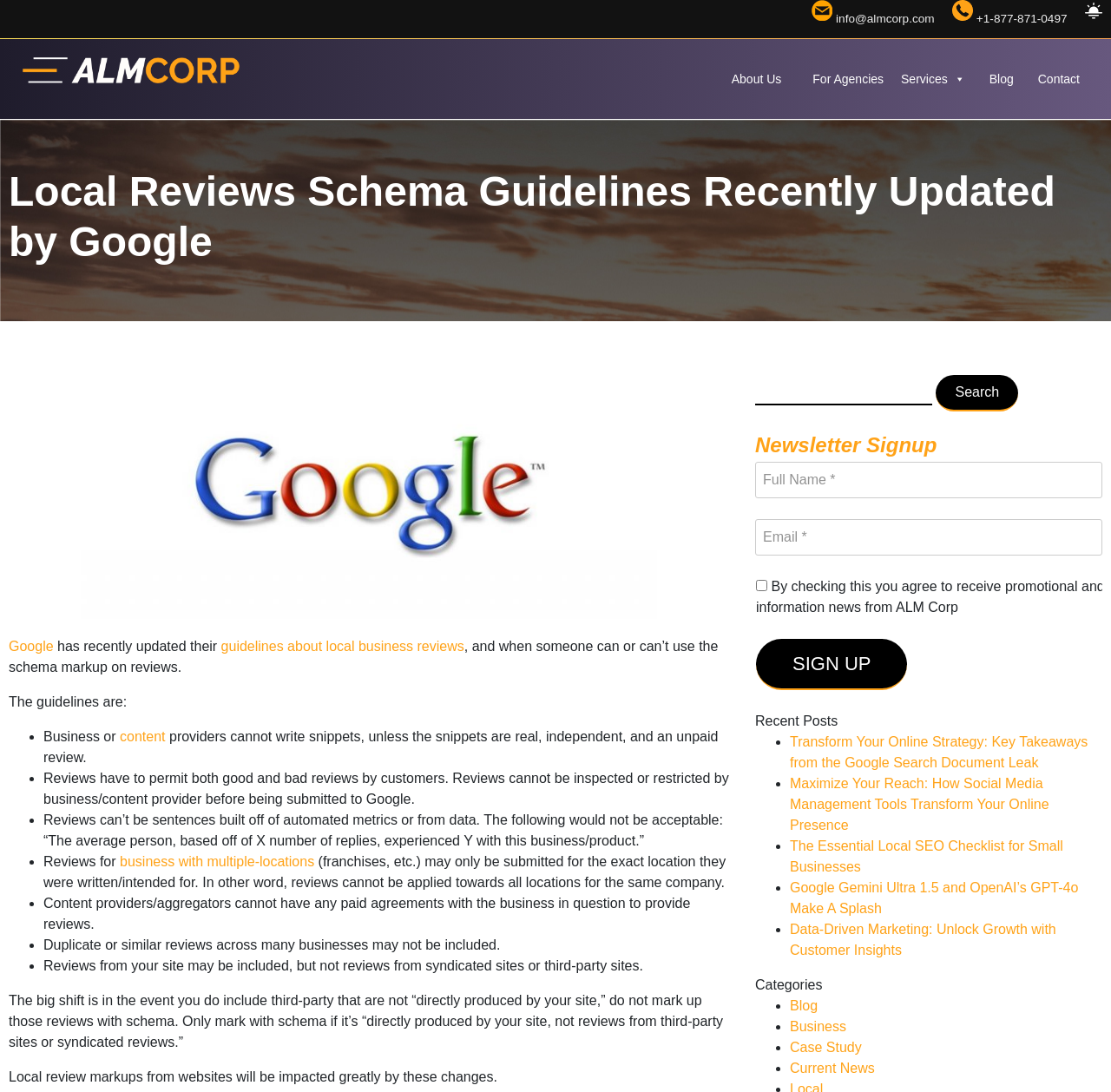Determine the bounding box coordinates of the section to be clicked to follow the instruction: "Read the 'Transform Your Online Strategy' blog post". The coordinates should be given as four float numbers between 0 and 1, formatted as [left, top, right, bottom].

[0.711, 0.673, 0.979, 0.705]